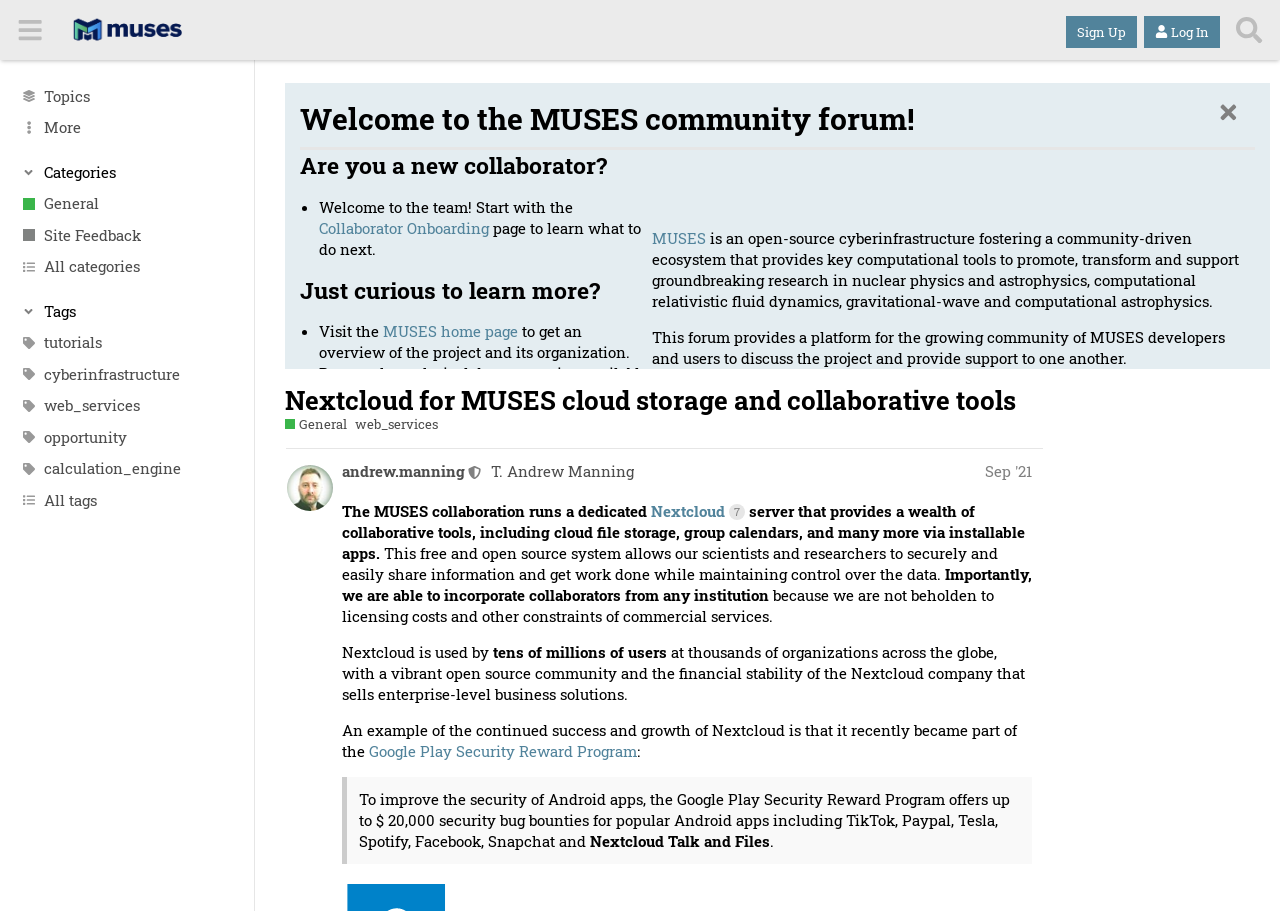How many users use Nextcloud?
Refer to the image and give a detailed response to the question.

The question asks for the number of users who use Nextcloud, which can be found in the text 'Nextcloud is used by tens of millions of users...' on the webpage.